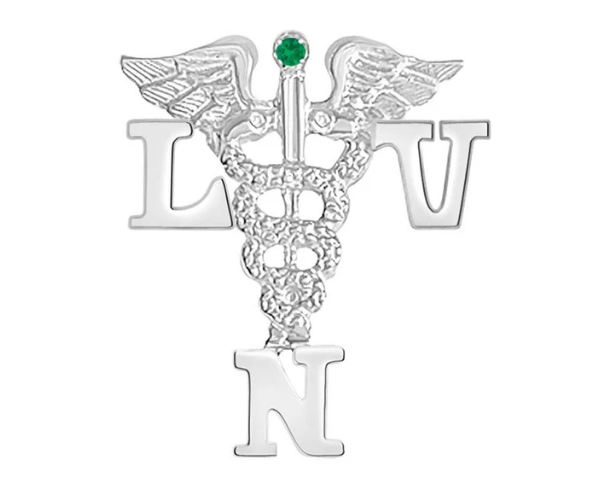Look at the image and answer the question in detail:
What does 'LVN' stand for?

The letters 'LVN' are prominently displayed on the nursing pin, signifying a Licensed Vocational Nurse, which is a professional title in the nursing field.